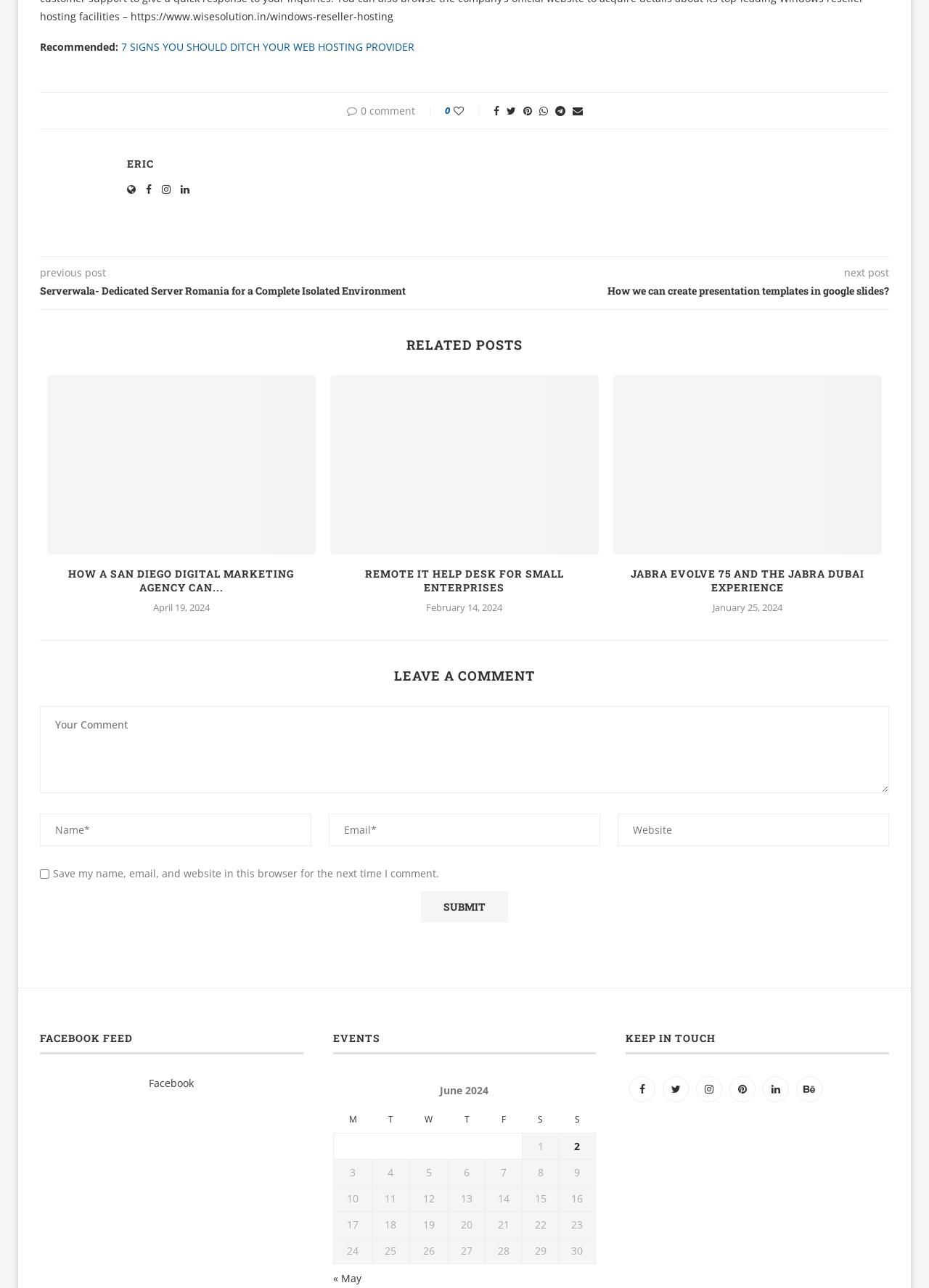Respond with a single word or phrase:
What is the date of the post 'How we can create presentation templates in google slides?'?

Not specified